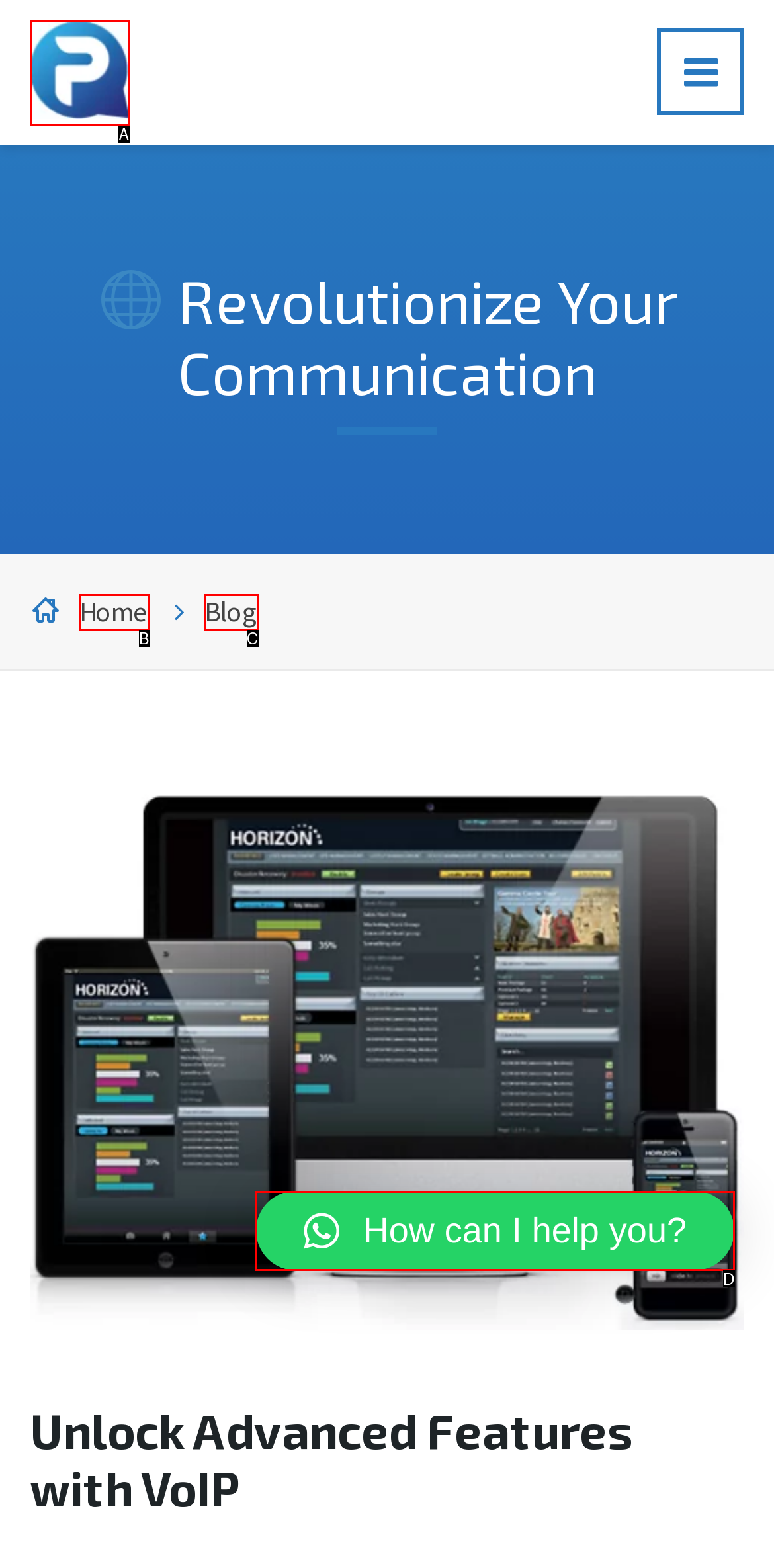Which option is described as follows: alt="PLUGGED IN COMMS"
Answer with the letter of the matching option directly.

A